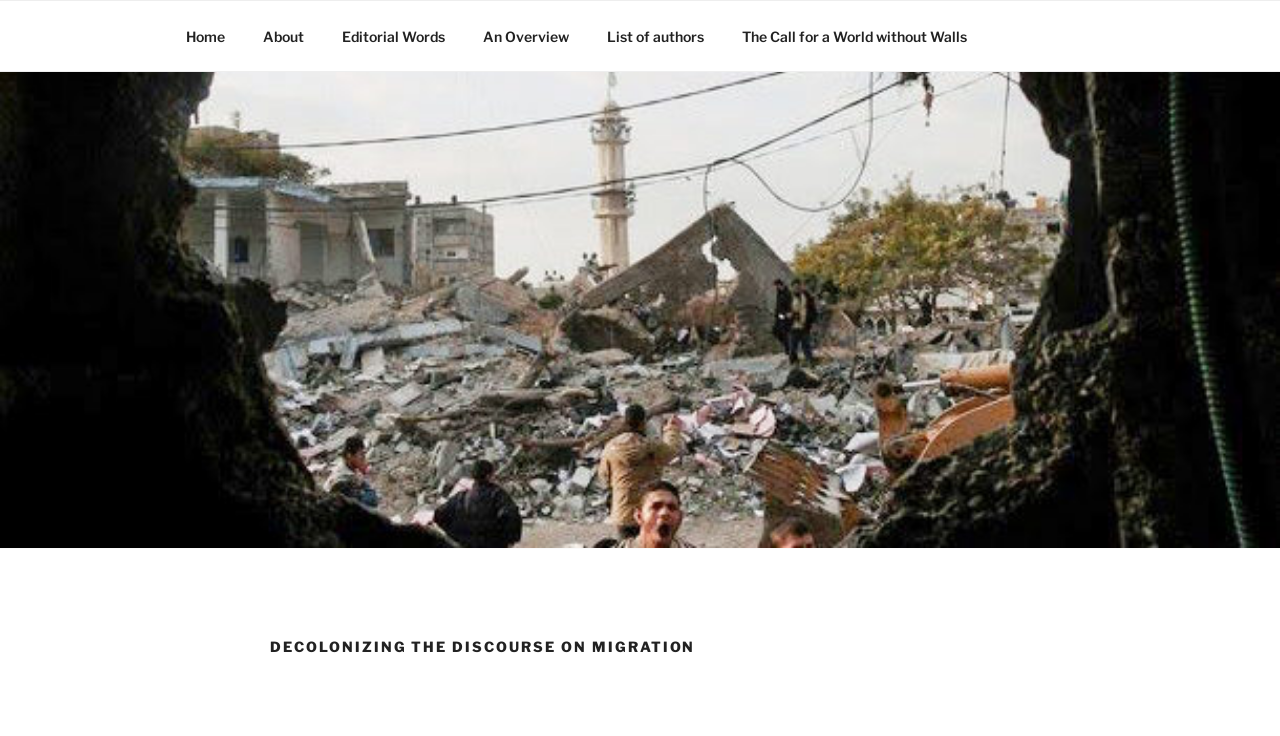Generate a comprehensive caption for the webpage you are viewing.

The webpage is titled "Decolonizing the discourse on migration – Build Resistance Not Walls". At the top-left corner, there is a "Skip to content" link. Below it, a large image spans the entire width of the page, taking up about 75% of the page's height. 

On the top-right side, there are two navigation links, "Previous" and "Next", positioned side by side. Above these links, a top menu navigation bar stretches across the page, containing six links: "Home", "About", "Editorial Words", "An Overview", "List of authors", and "The Call for a World without Walls". 

Below the top menu, the main content area begins. A large heading "DECOLONIZING THE DISCOURSE ON MIGRATION" is centered, taking up about 60% of the page's width.